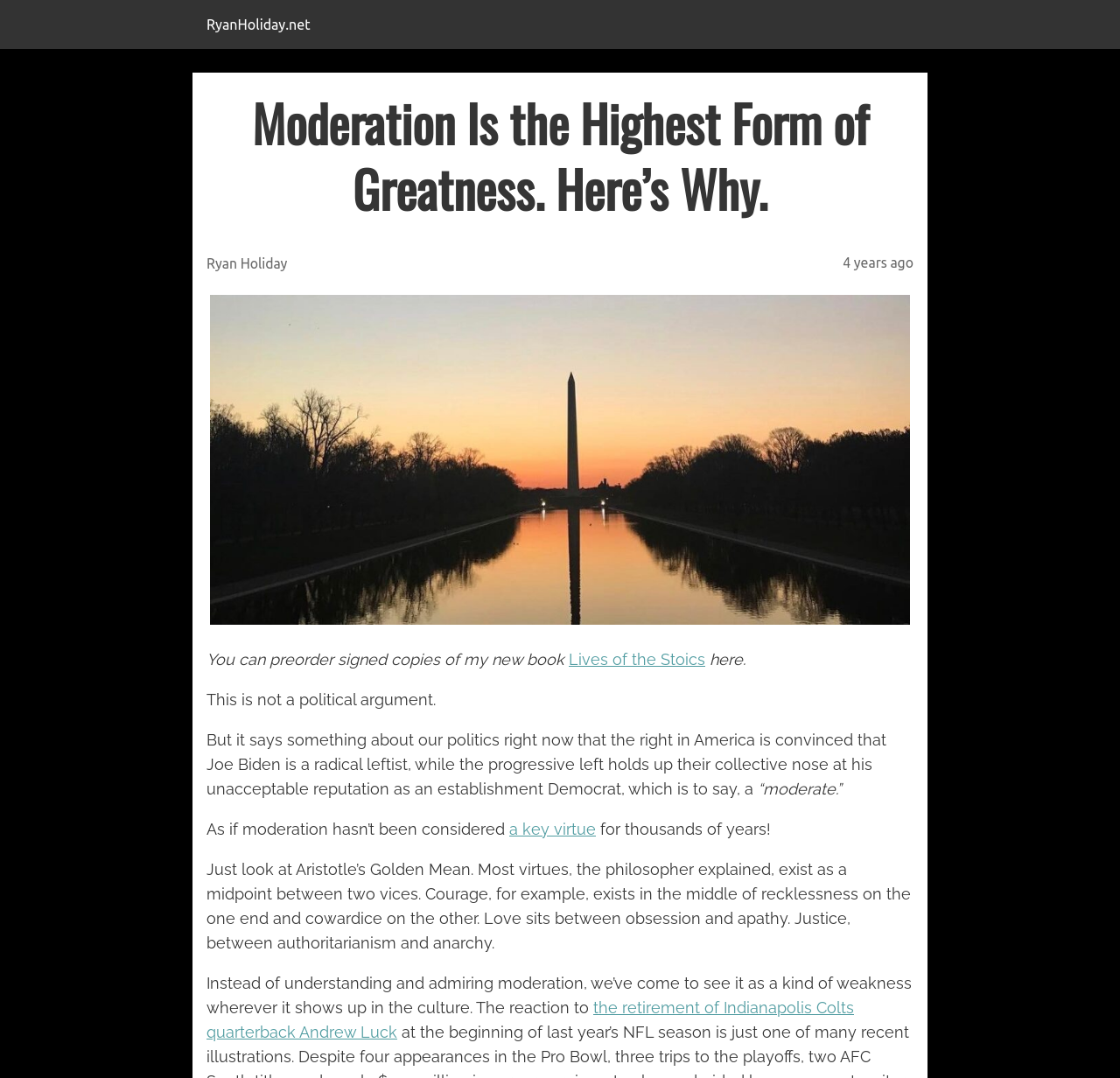Can you locate the main headline on this webpage and provide its text content?

Moderation Is the Highest Form of Greatness. Here’s Why.